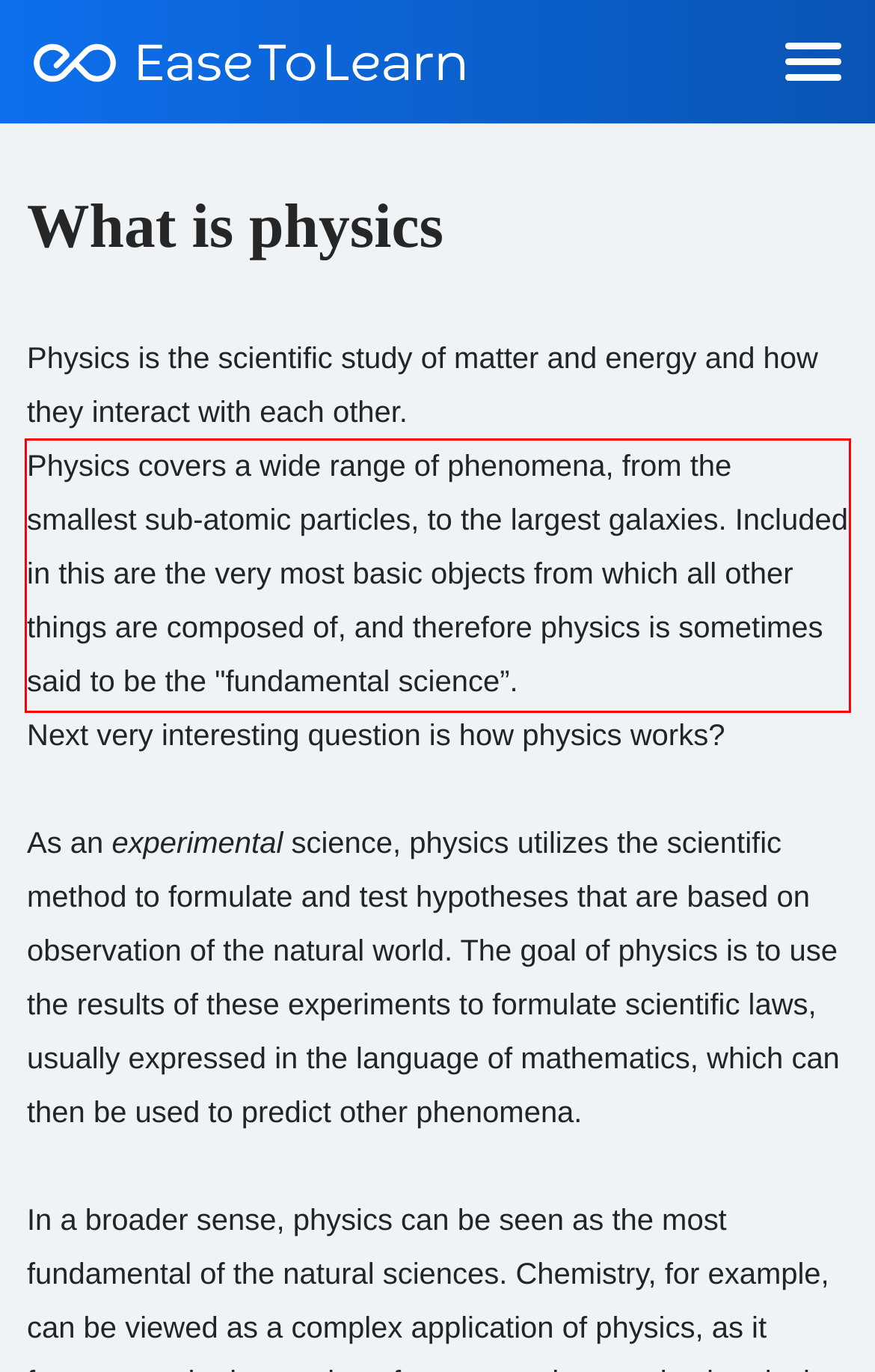You have a webpage screenshot with a red rectangle surrounding a UI element. Extract the text content from within this red bounding box.

Physics covers a wide range of phenomena, from the smallest sub-atomic particles, to the largest galaxies. Included in this are the very most basic objects from which all other things are composed of, and therefore physics is sometimes said to be the "fundamental science”.